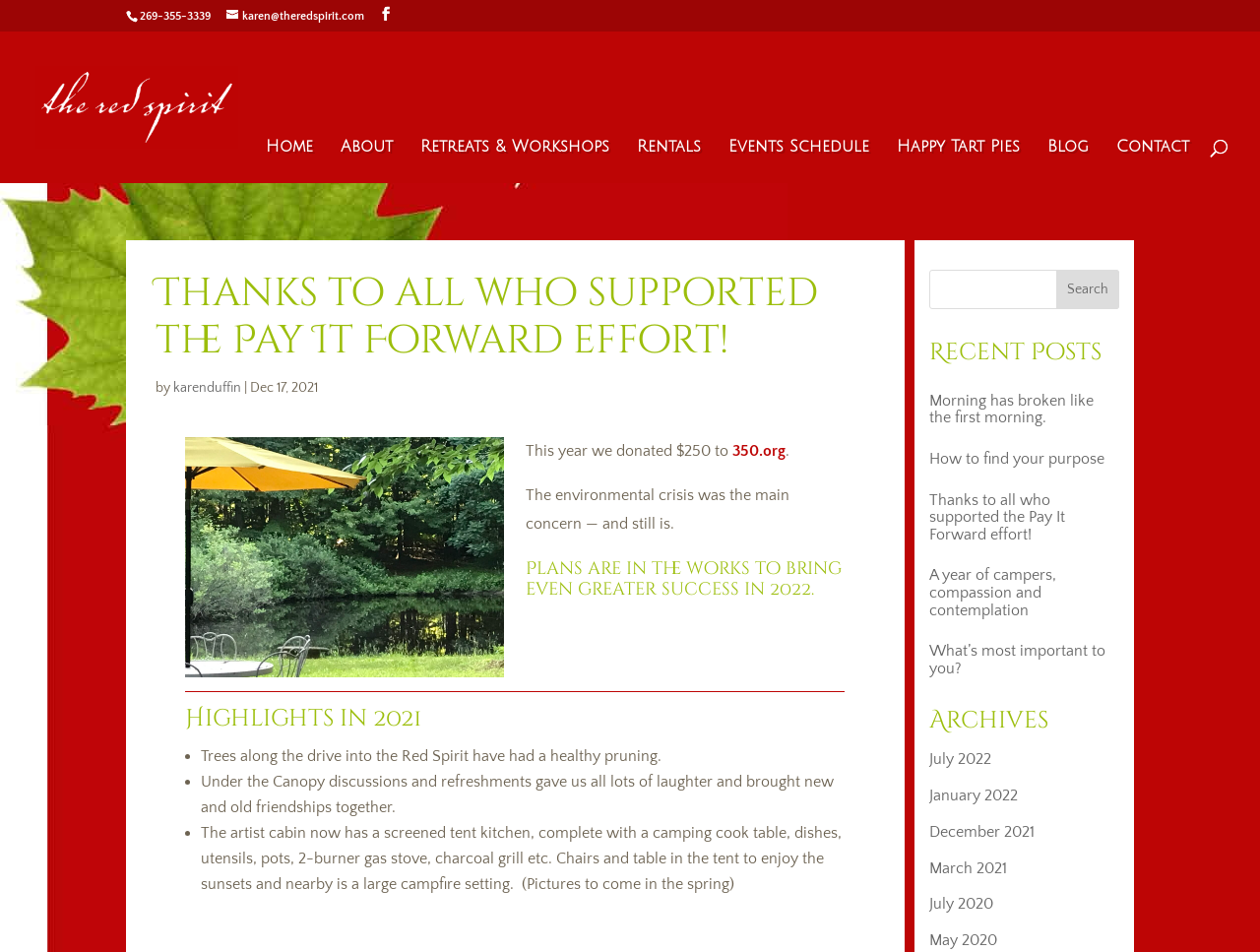Find and extract the text of the primary heading on the webpage.

Thanks to all who supported the Pay It Forward effort!